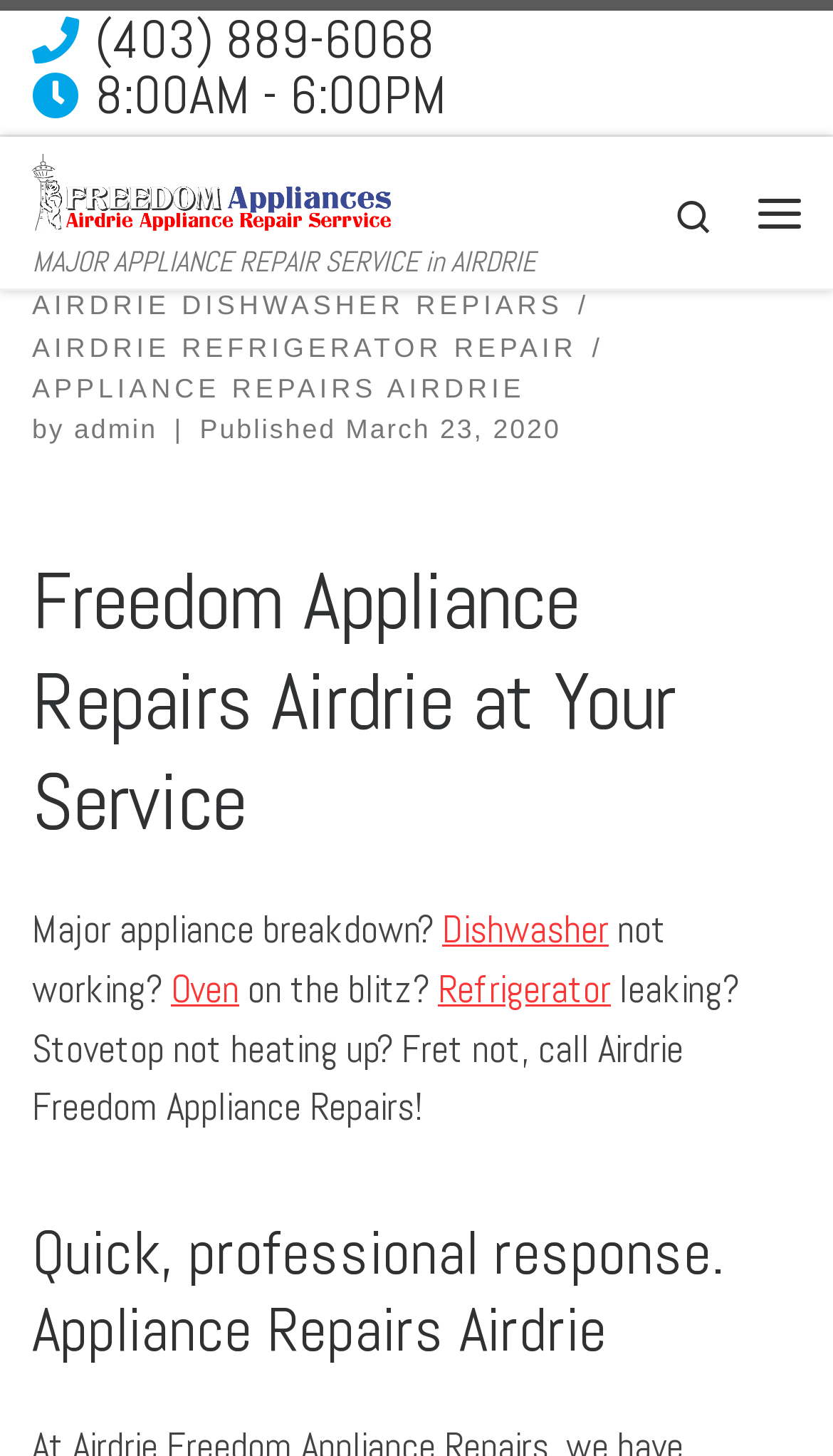Respond with a single word or phrase for the following question: 
What are the business hours of Freedom Appliance Repairs Airdrie?

8:00AM - 6:00PM